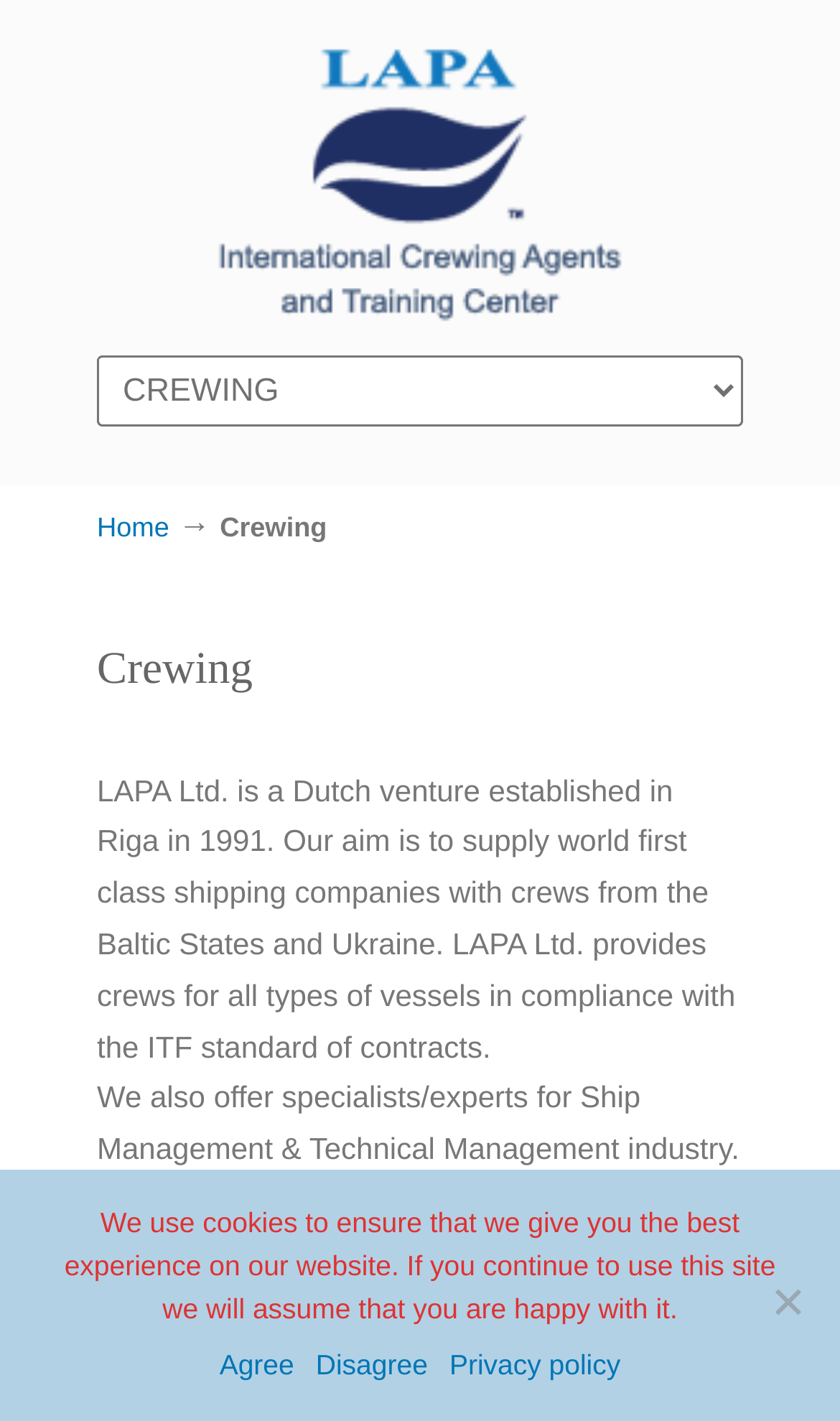Bounding box coordinates are specified in the format (top-left x, top-left y, bottom-right x, bottom-right y). All values are floating point numbers bounded between 0 and 1. Please provide the bounding box coordinate of the region this sentence describes: Lapa Ltd.

[0.115, 0.009, 0.885, 0.236]